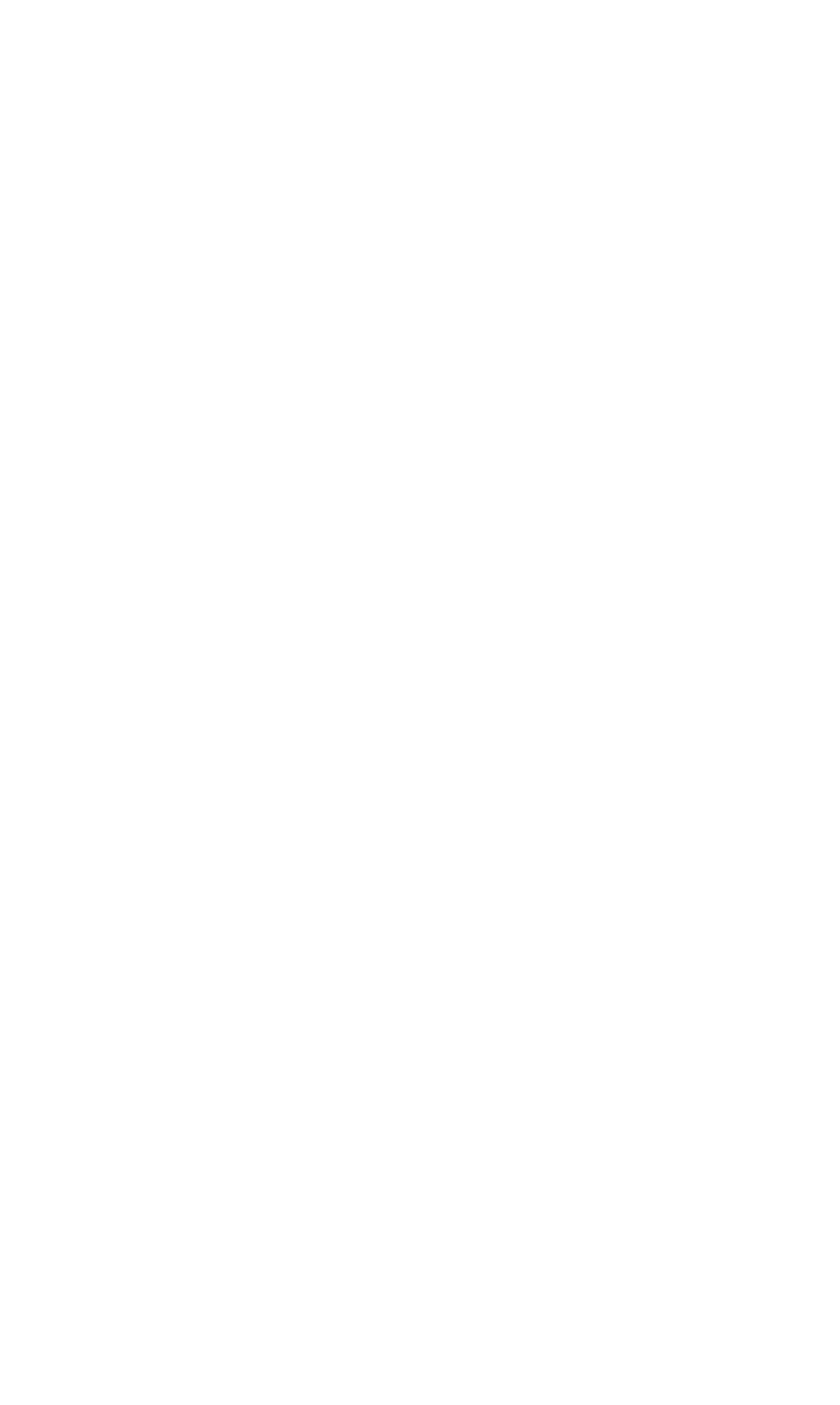Identify the bounding box coordinates of the element to click to follow this instruction: 'View Twitter profile'. Ensure the coordinates are four float values between 0 and 1, provided as [left, top, right, bottom].

[0.405, 0.432, 0.495, 0.457]